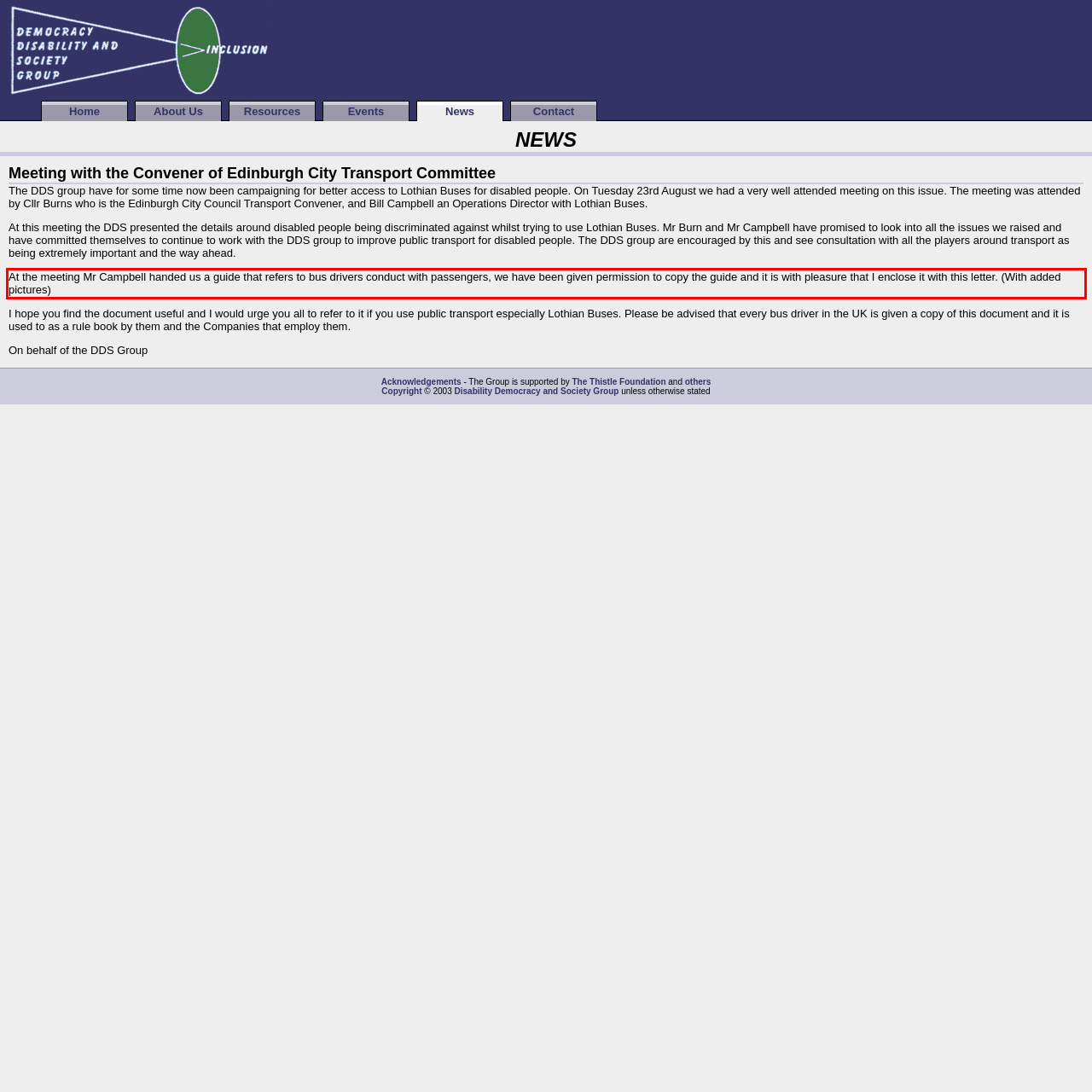Perform OCR on the text inside the red-bordered box in the provided screenshot and output the content.

At the meeting Mr Campbell handed us a guide that refers to bus drivers conduct with passengers, we have been given permission to copy the guide and it is with pleasure that I enclose it with this letter. (With added pictures)